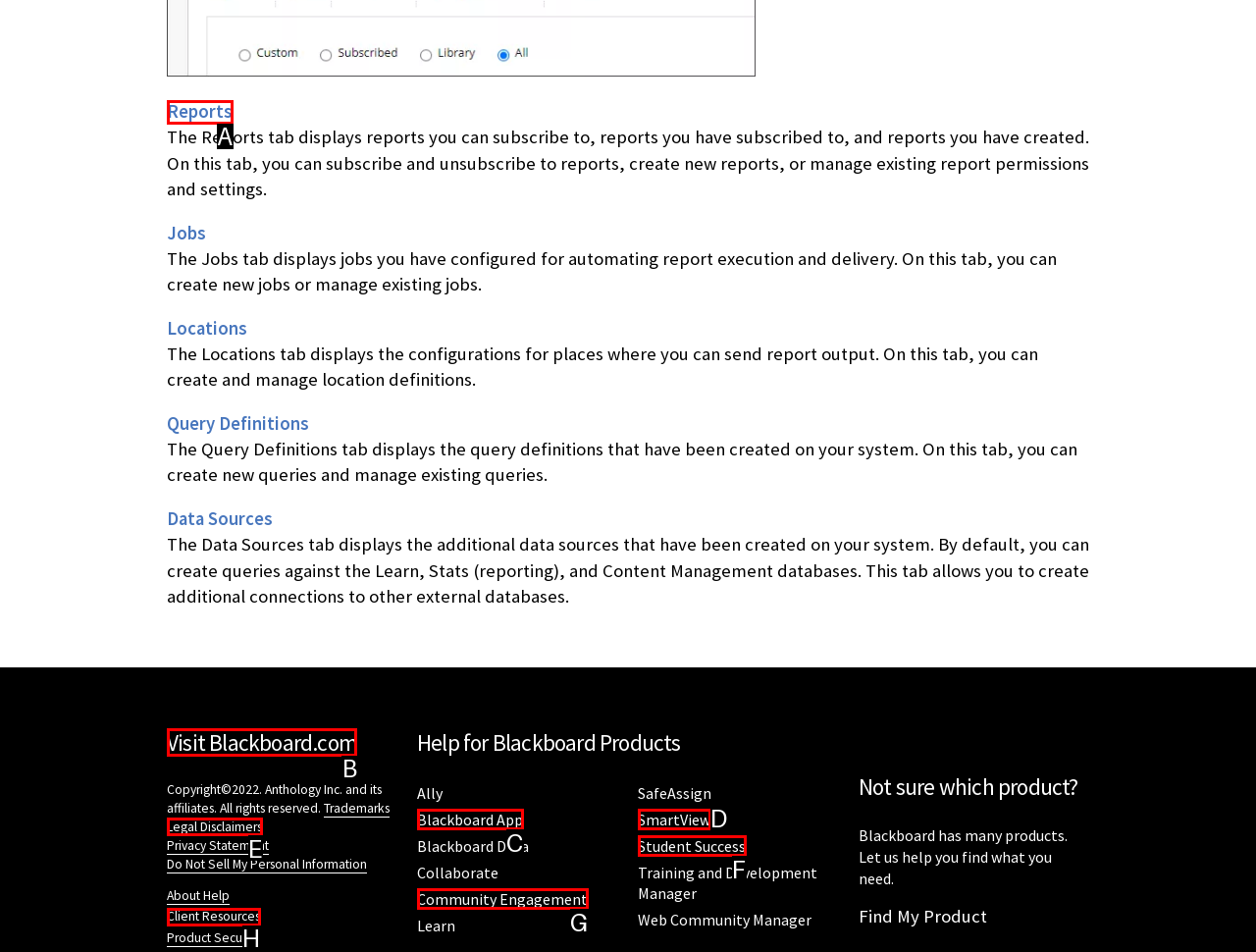Select the appropriate bounding box to fulfill the task: Visit Blackboard.com Respond with the corresponding letter from the choices provided.

B